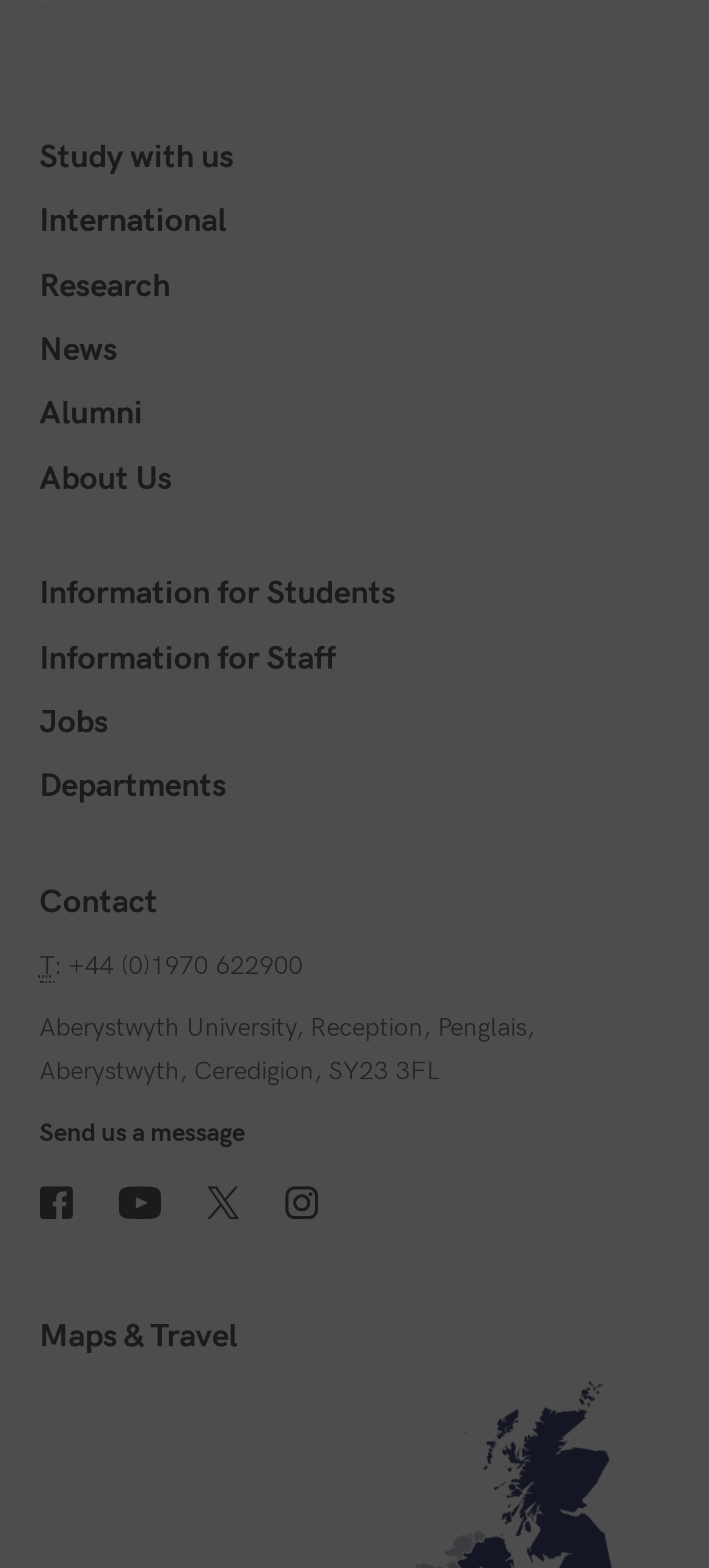Find the bounding box coordinates of the element's region that should be clicked in order to follow the given instruction: "Send us a message". The coordinates should consist of four float numbers between 0 and 1, i.e., [left, top, right, bottom].

[0.056, 0.71, 0.345, 0.732]